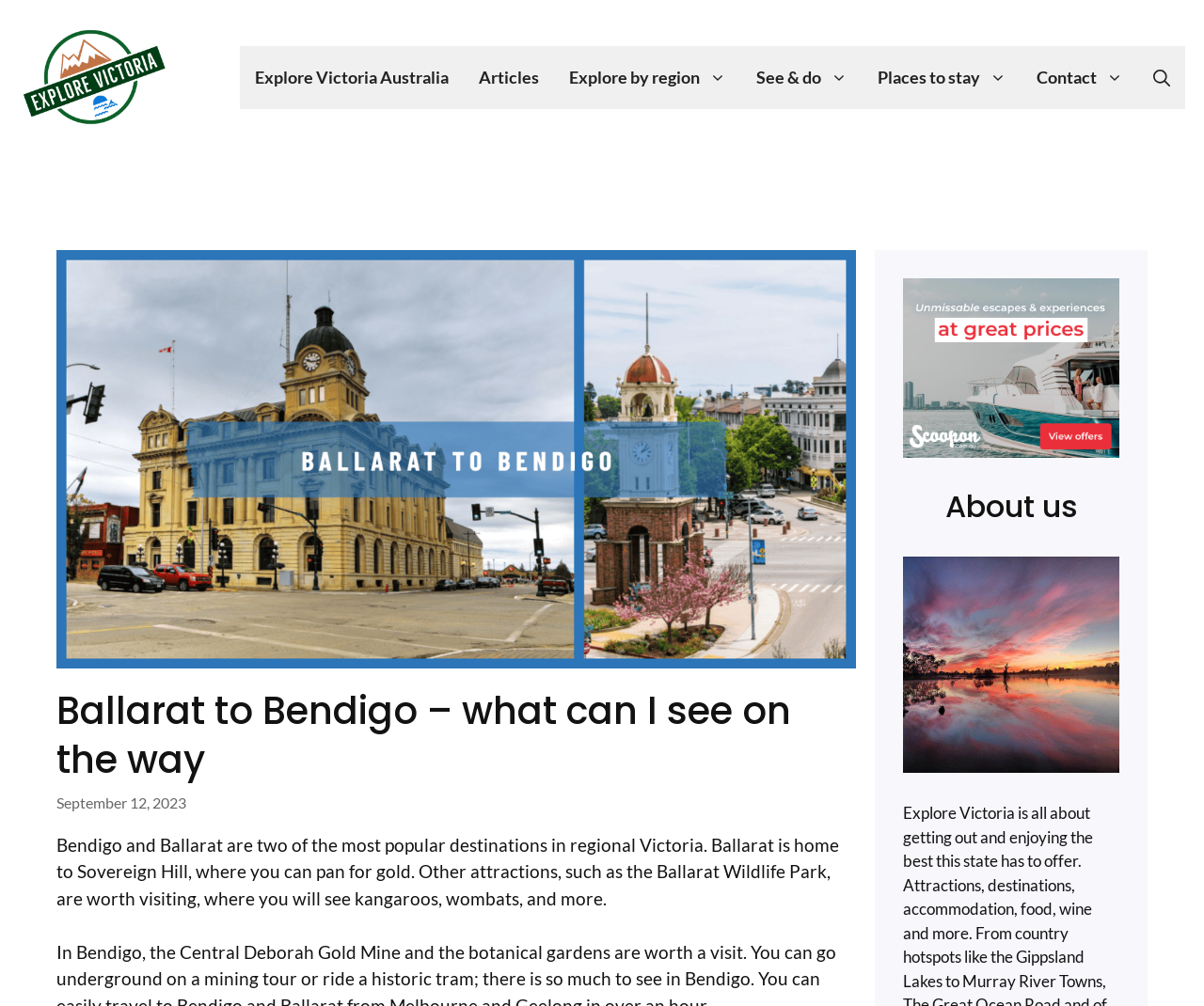Find the bounding box coordinates for the HTML element described as: "aria-label="Open Search Bar"". The coordinates should consist of four float values between 0 and 1, i.e., [left, top, right, bottom].

[0.945, 0.046, 0.984, 0.109]